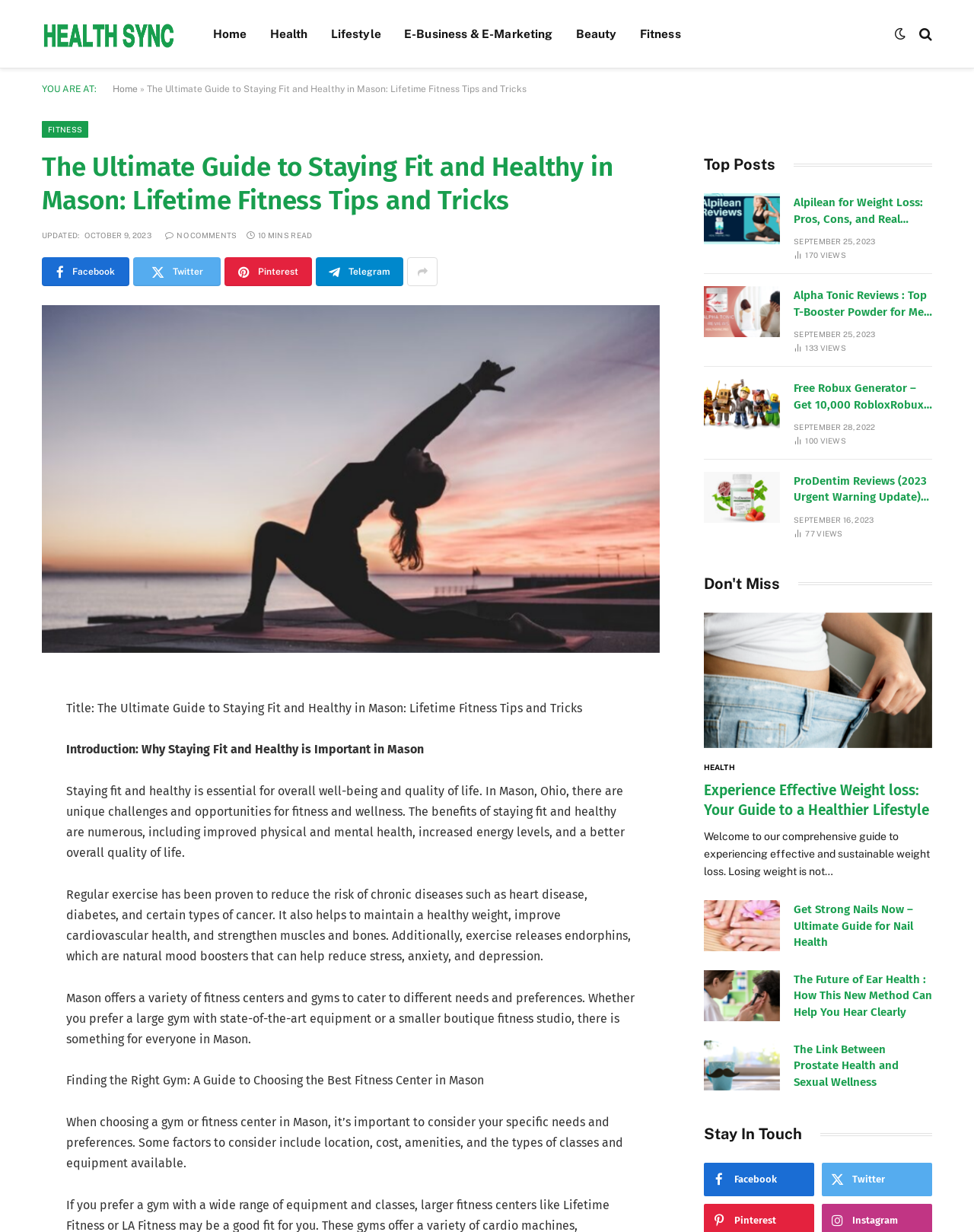Summarize the webpage with intricate details.

This webpage is about fitness and health in Mason, Ohio. At the top, there is a logo and a navigation menu with links to different sections, including Home, Health, Lifestyle, E-Business & E-Marketing, Beauty, and Fitness. Below the navigation menu, there is a title "The Ultimate Guide to Staying Fit and Healthy in Mason: Lifetime Fitness Tips and Tricks" and a brief introduction explaining the importance of staying fit and healthy.

The main content of the webpage is divided into sections. The first section discusses the benefits of regular exercise, including improved physical and mental health, increased energy levels, and a better overall quality of life. It also mentions that Mason offers a variety of fitness centers and gyms to cater to different needs and preferences.

The next section provides a guide to choosing the best fitness center in Mason, considering factors such as location, cost, amenities, and the types of classes and equipment available.

Below these sections, there is a list of top posts, including articles about weight loss, T-booster powder for men, and RobloxRobux generator. Each article has a title, a brief summary, and the number of views. There are also social media links to share the articles.

On the right side of the webpage, there are social media links to Facebook, Twitter, Pinterest, Telegram, and other platforms. There is also a "Share" button with links to share the webpage on different social media platforms.

At the bottom of the webpage, there is a section titled "Don't Miss" with more articles, including ProDentim reviews and a free Robux generator.